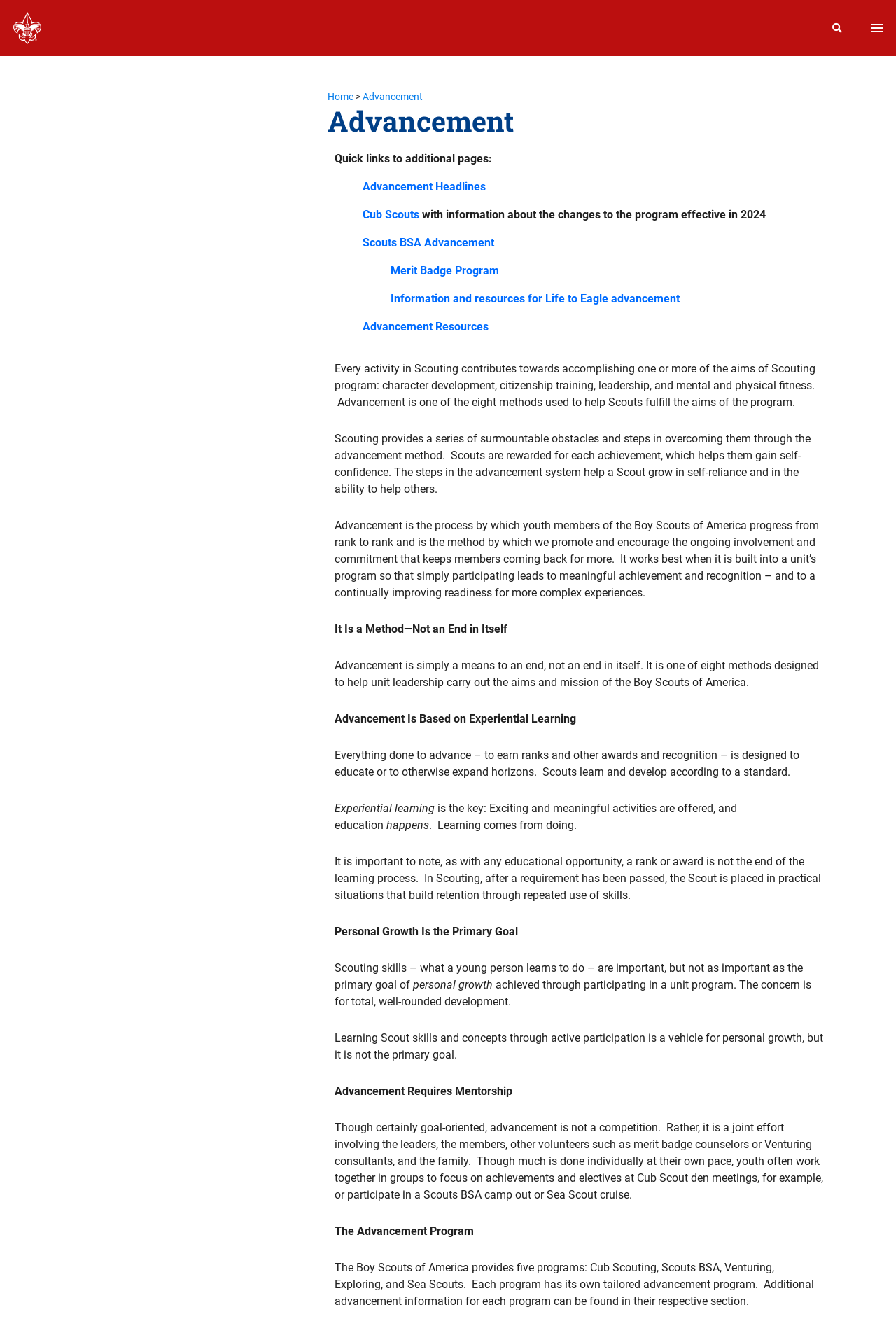Detail the webpage's structure and highlights in your description.

The webpage is titled "Advancement - Susquehanna Council" and features a BSA logo at the top left corner. A search button is located at the top right corner, next to a menu button that controls a mobile menu. The main navigation menu is situated below, with links to "Home" and "Advancement".

The "Advancement" section is the main focus of the page, with a heading that spans almost the entire width of the page. Below the heading, there are quick links to additional pages, including "Advancement Headlines", "Cub Scouts", "Scouts BSA Advancement", "Merit Badge Program", and "Advancement Resources".

The page then provides a detailed explanation of the advancement program in Scouting, with several paragraphs of text that discuss the aims of the program, the process of advancement, and its importance in promoting personal growth and self-reliance. The text is divided into sections with headings, including "It Is a Method—Not an End in Itself", "Advancement Is Based on Experiential Learning", "Personal Growth Is the Primary Goal", and "Advancement Requires Mentorship".

Throughout the page, there are no images aside from the BSA logo at the top. The layout is clean and easy to read, with a focus on providing informative text about the advancement program in Scouting.